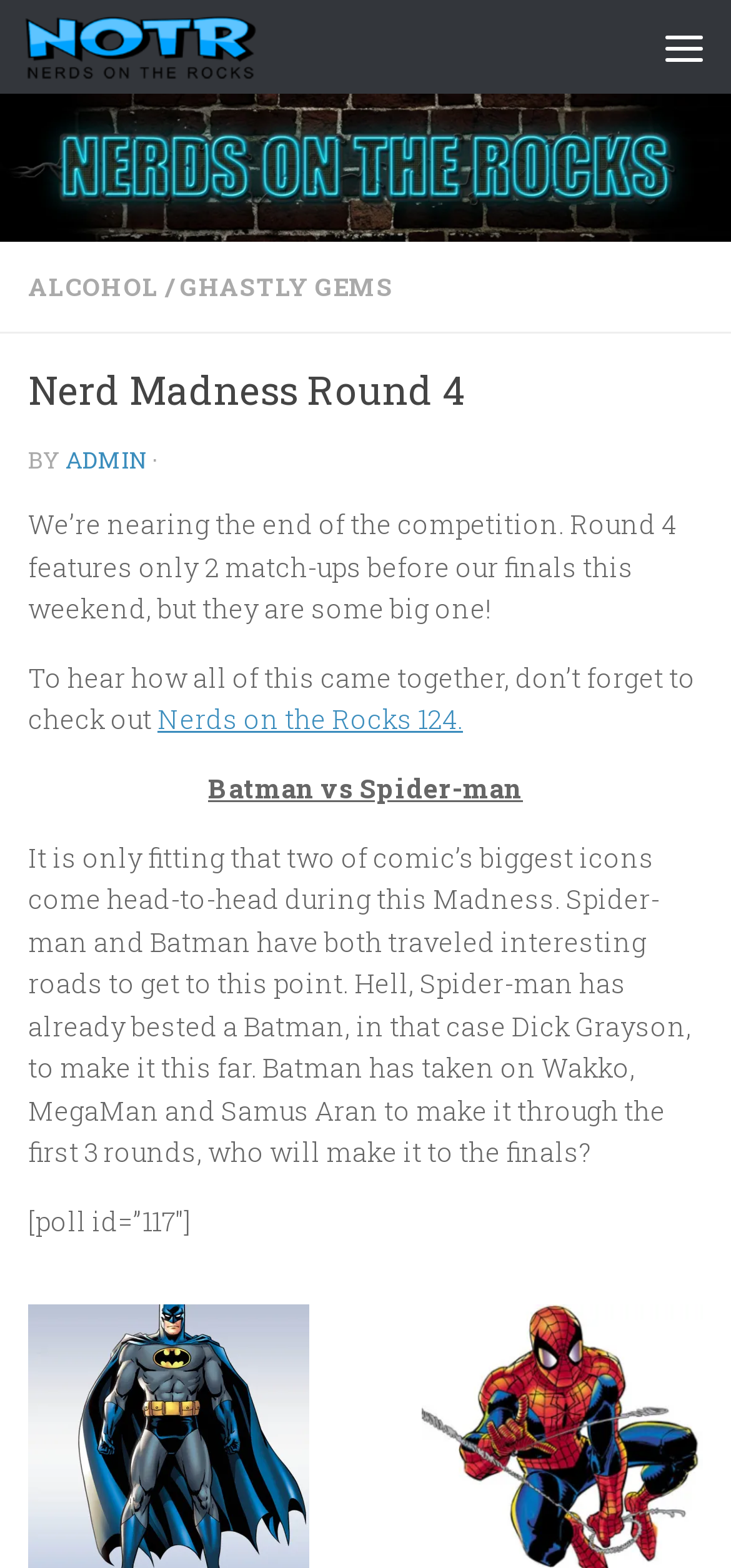Determine the bounding box coordinates in the format (top-left x, top-left y, bottom-right x, bottom-right y). Ensure all values are floating point numbers between 0 and 1. Identify the bounding box of the UI element described by: Alcohol

[0.038, 0.172, 0.218, 0.194]